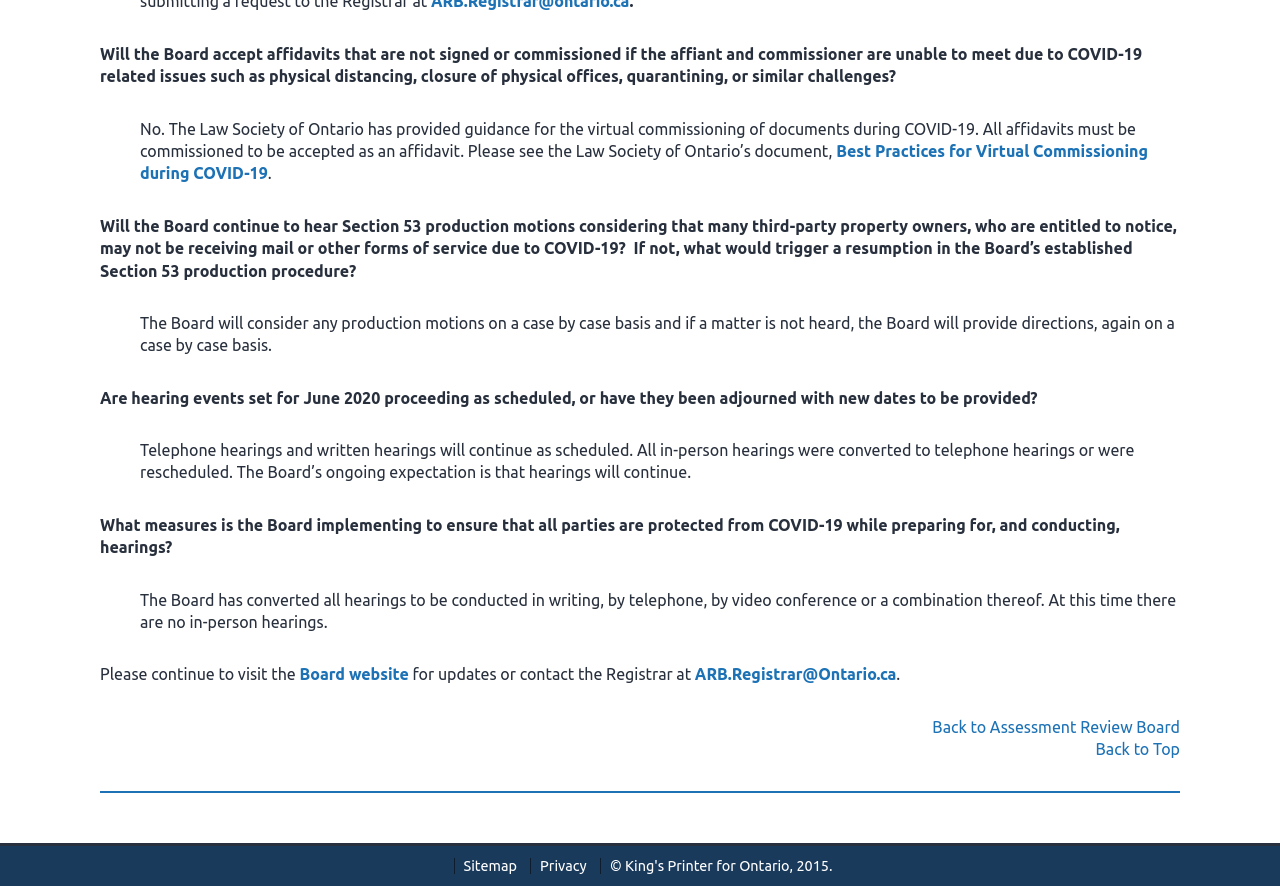Given the description of the UI element: "Back to Top", predict the bounding box coordinates in the form of [left, top, right, bottom], with each value being a float between 0 and 1.

[0.856, 0.835, 0.922, 0.856]